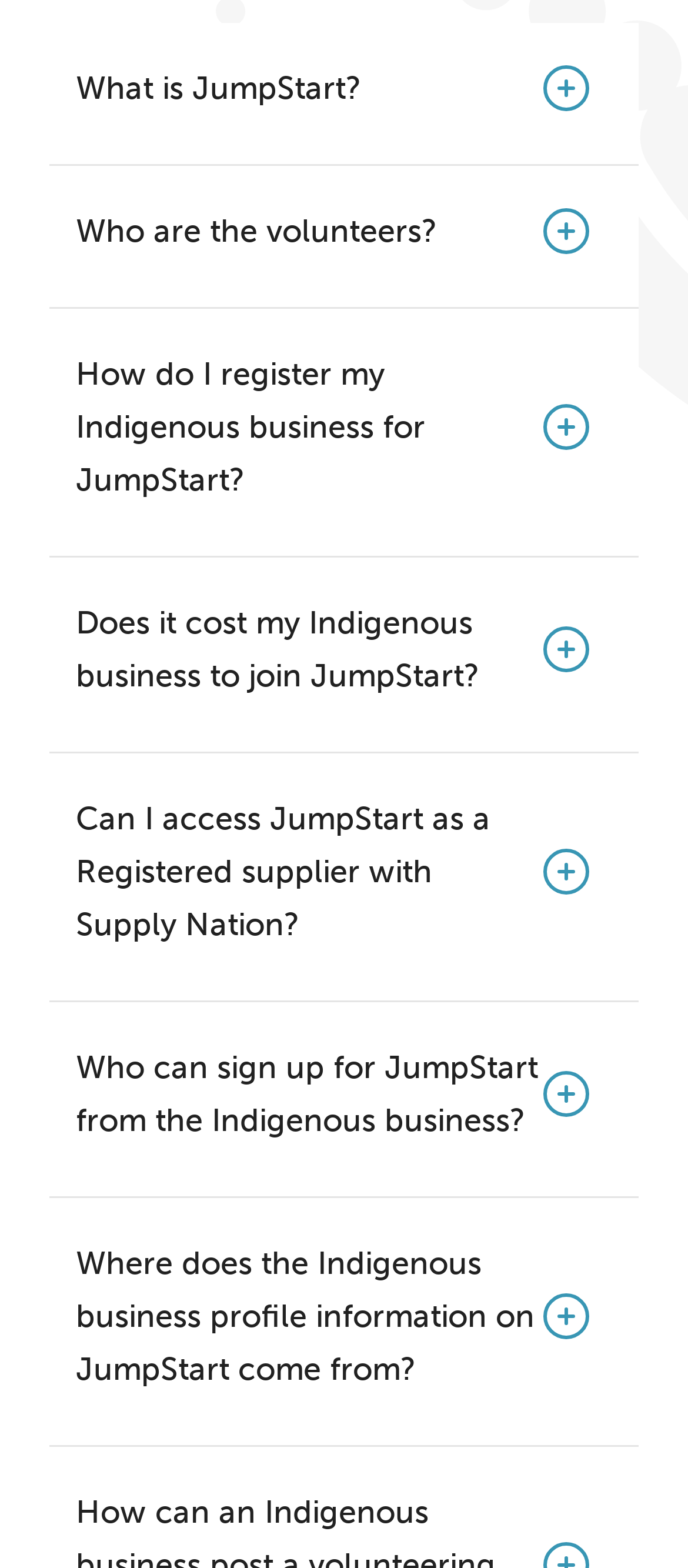Given the element description: "Who are the volunteers?", predict the bounding box coordinates of this UI element. The coordinates must be four float numbers between 0 and 1, given as [left, top, right, bottom].

[0.108, 0.118, 0.892, 0.176]